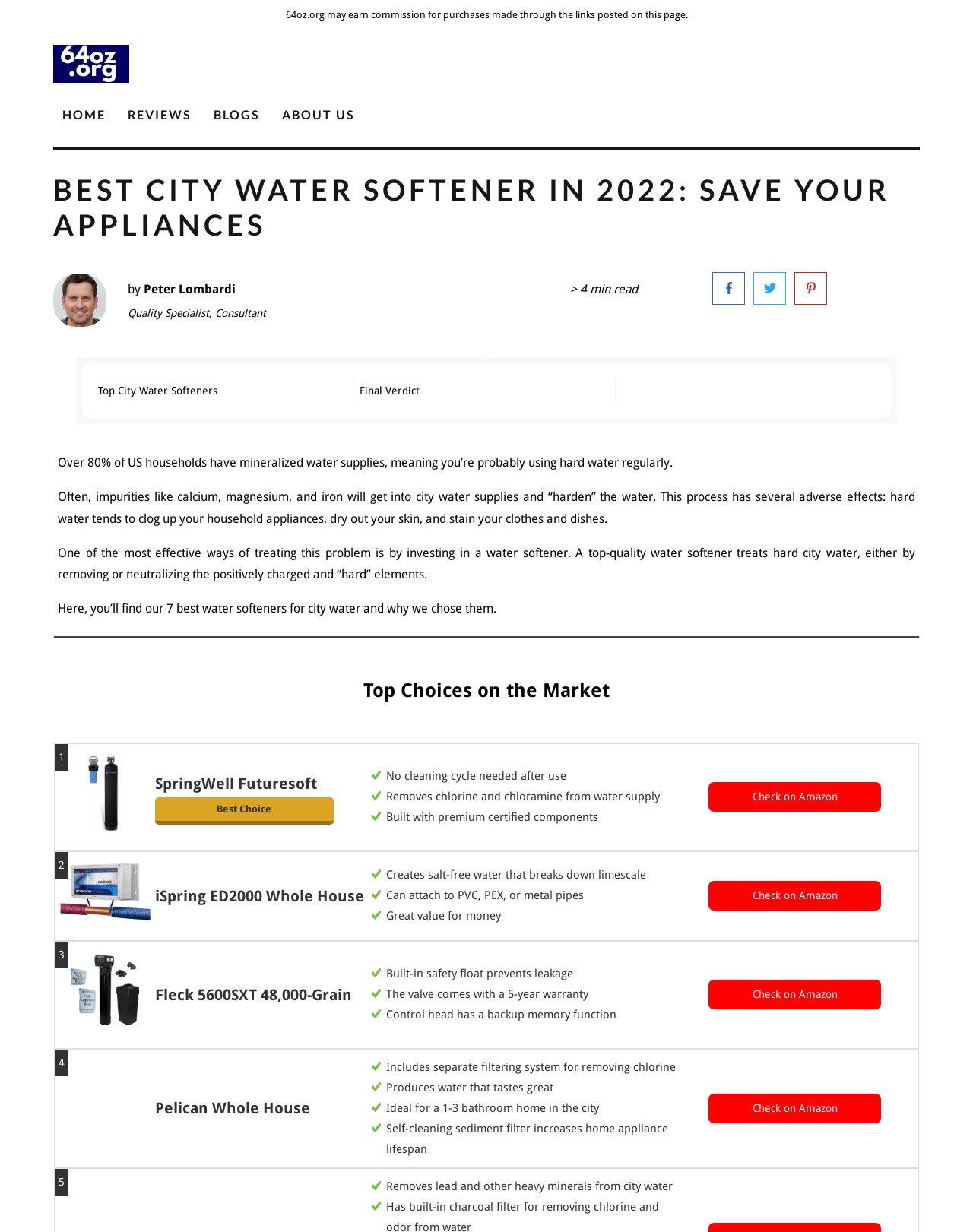Calculate the bounding box coordinates of the UI element given the description: "Top City Water Softeners".

[0.101, 0.31, 0.223, 0.324]